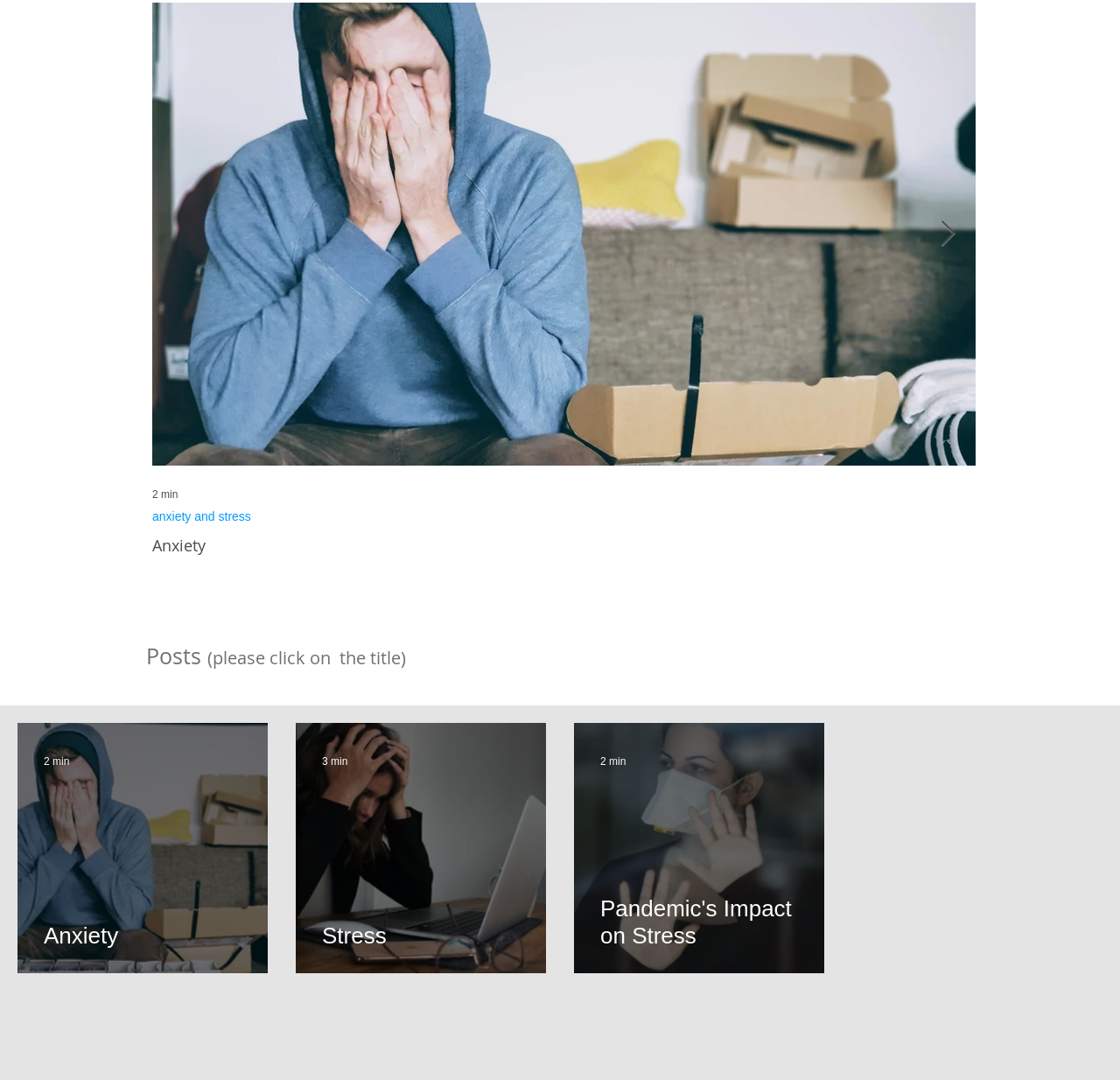What is the title of the first post?
Using the visual information, respond with a single word or phrase.

Anxiety